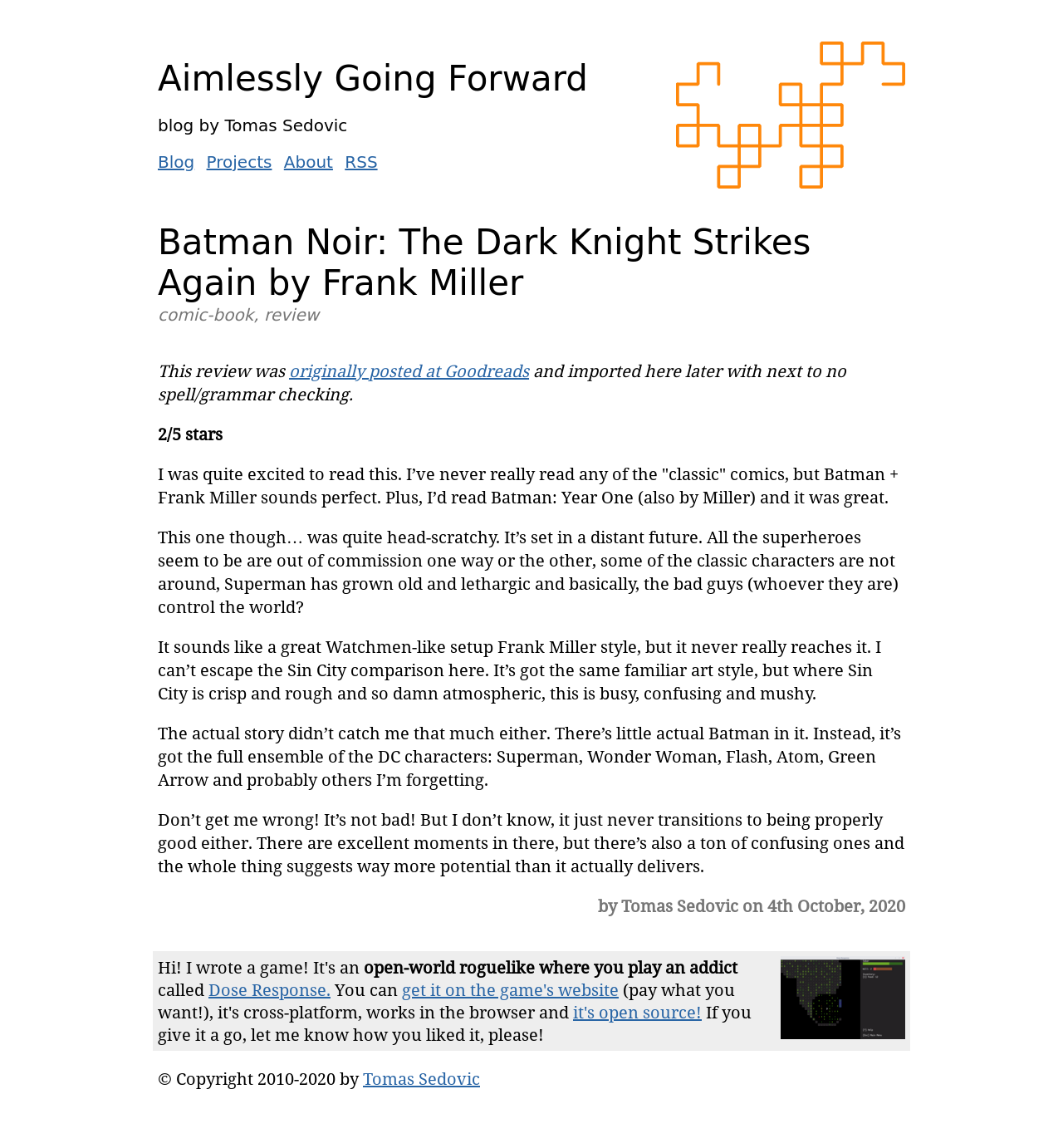Locate the bounding box coordinates of the segment that needs to be clicked to meet this instruction: "Click the 'RSS' link".

[0.324, 0.132, 0.355, 0.15]